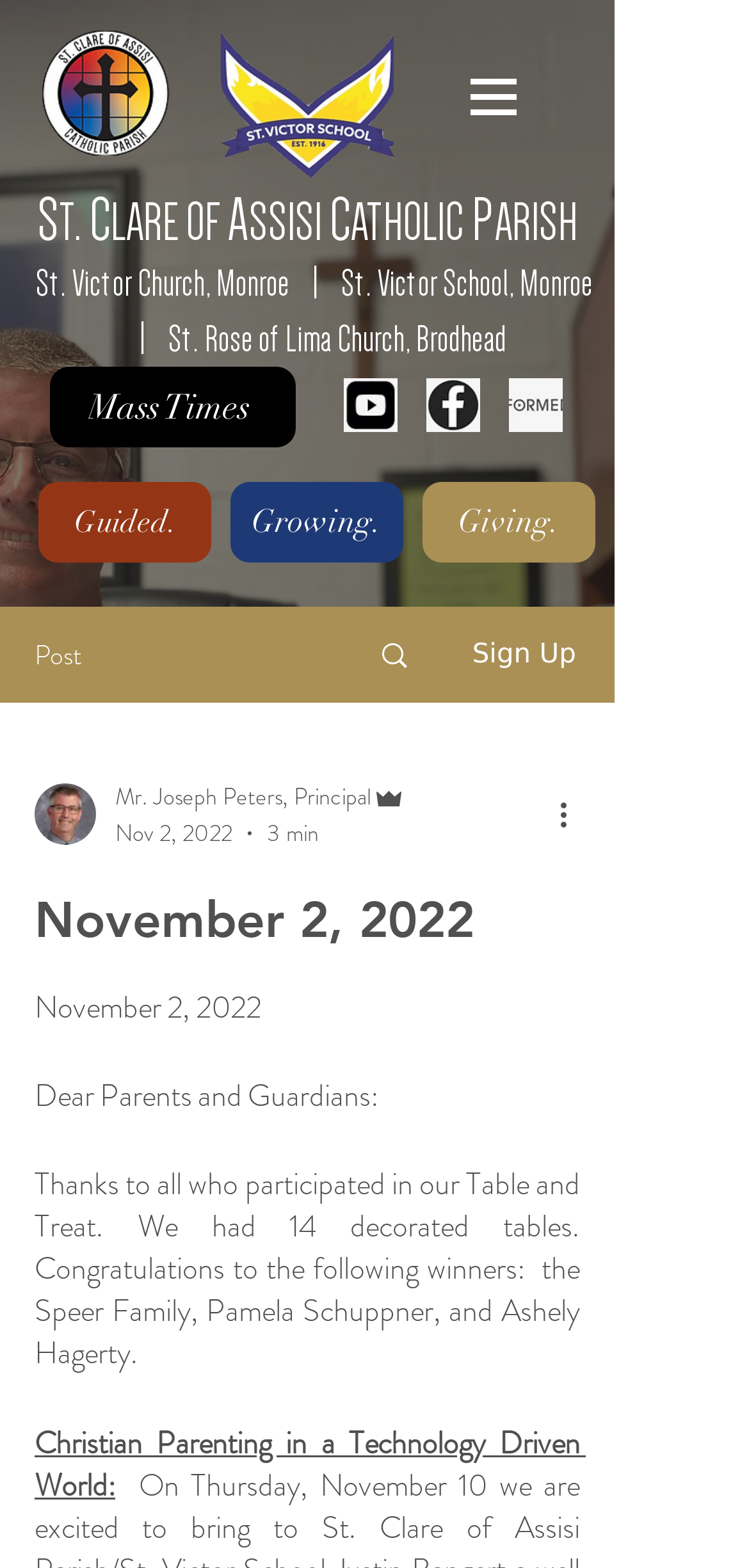Please provide the bounding box coordinates in the format (top-left x, top-left y, bottom-right x, bottom-right y). Remember, all values are floating point numbers between 0 and 1. What is the bounding box coordinate of the region described as: aria-label="Formed%20Icon_edited"

[0.679, 0.241, 0.751, 0.276]